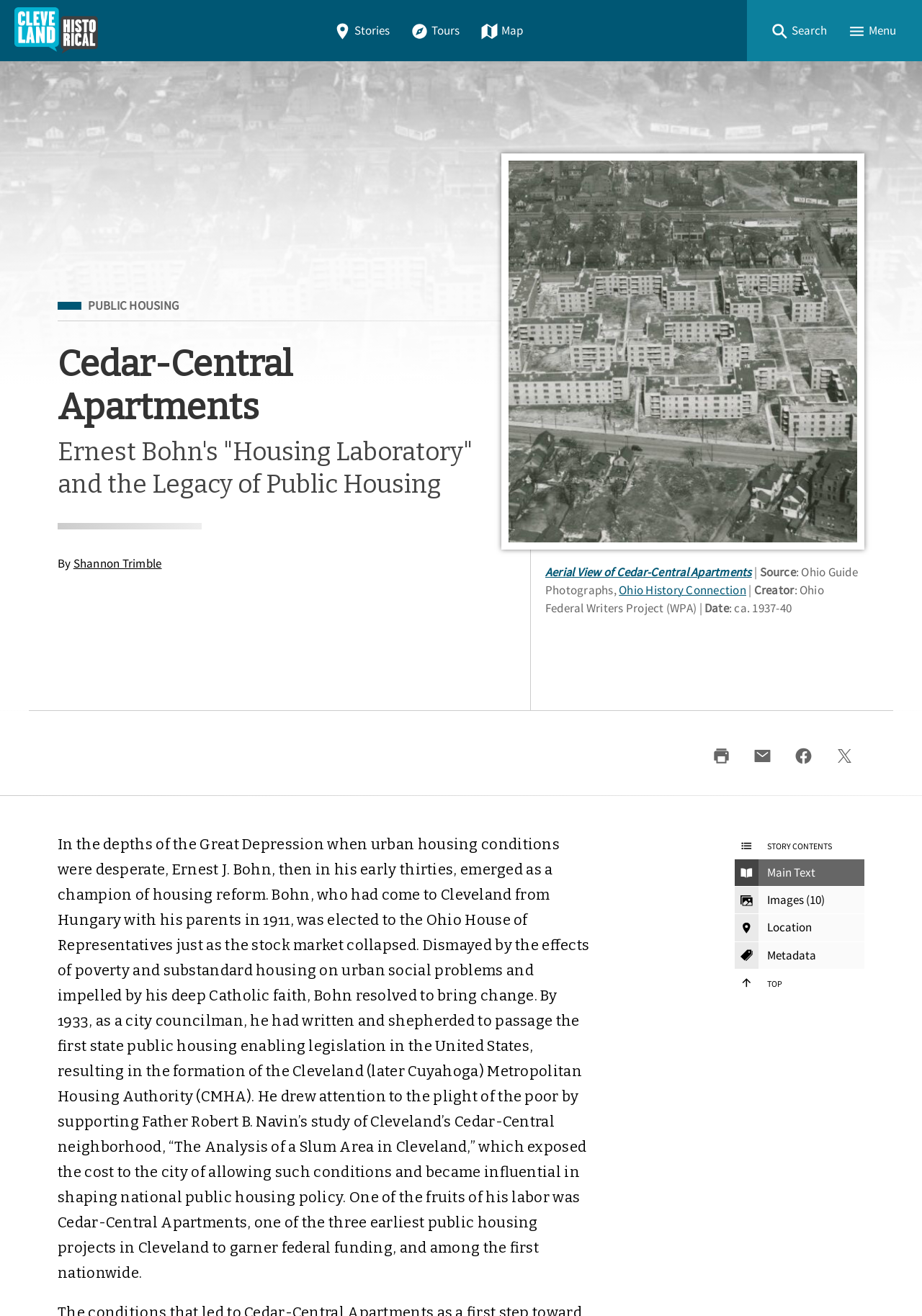Identify the bounding box of the UI element described as follows: "Ohio History Connection". Provide the coordinates as four float numbers in the range of 0 to 1 [left, top, right, bottom].

[0.671, 0.443, 0.809, 0.454]